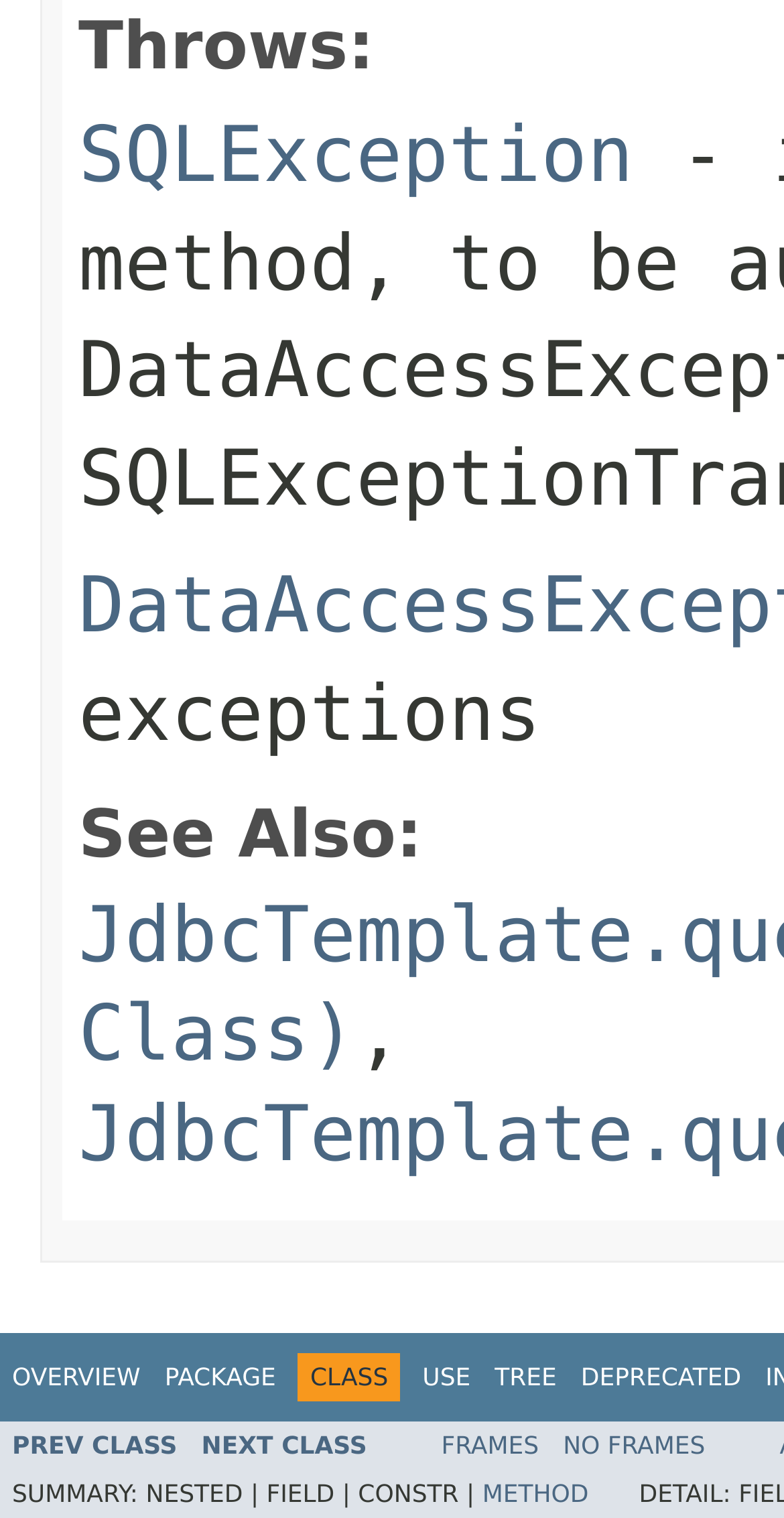Pinpoint the bounding box coordinates of the clickable element to carry out the following instruction: "View overview."

[0.015, 0.899, 0.179, 0.917]